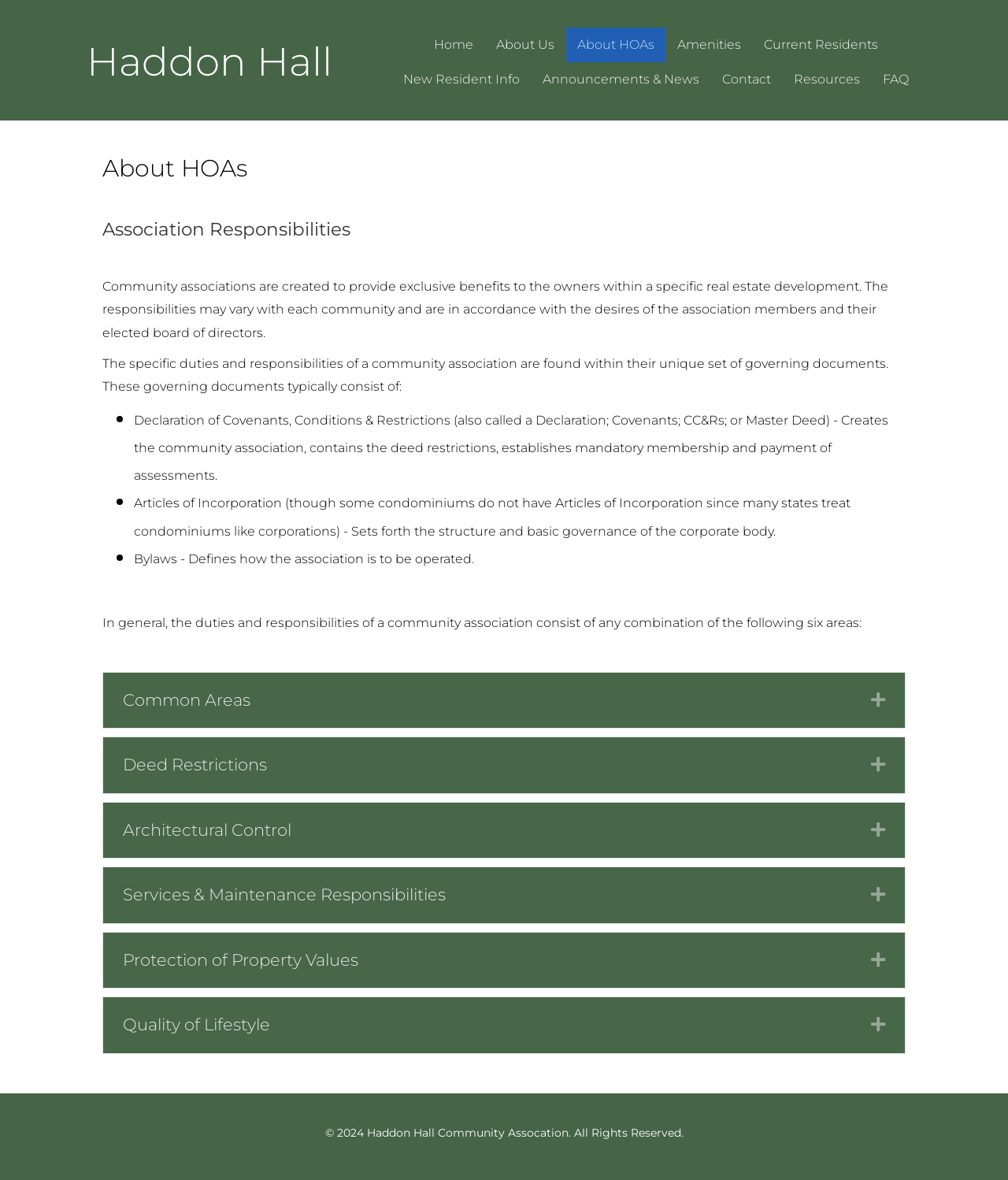Locate the bounding box coordinates of the area you need to click to fulfill this instruction: 'Click FAQ'. The coordinates must be in the form of four float numbers ranging from 0 to 1: [left, top, right, bottom].

[0.865, 0.053, 0.912, 0.082]